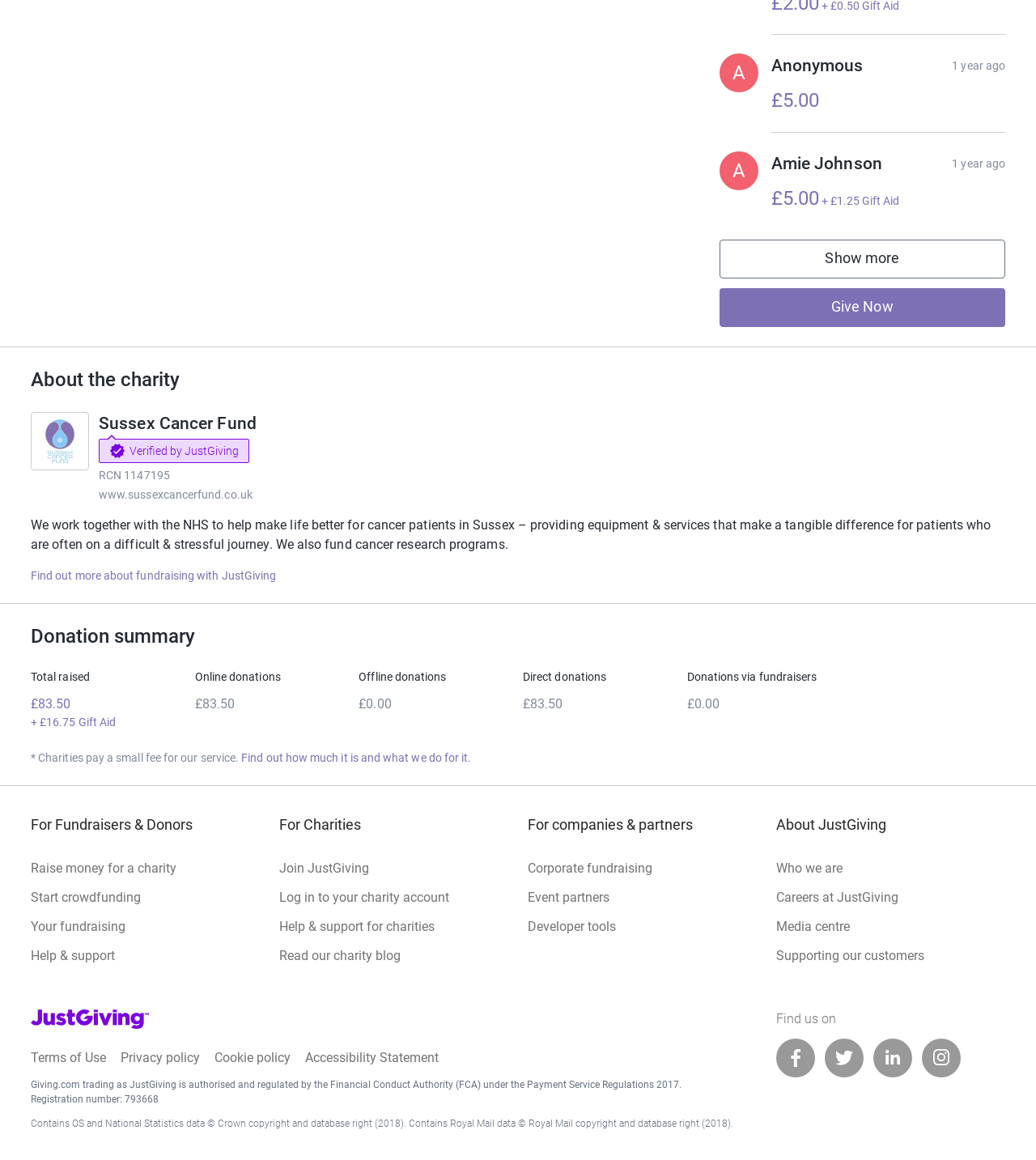Provide your answer in one word or a succinct phrase for the question: 
What is the purpose of the charity?

Helping cancer patients in Sussex